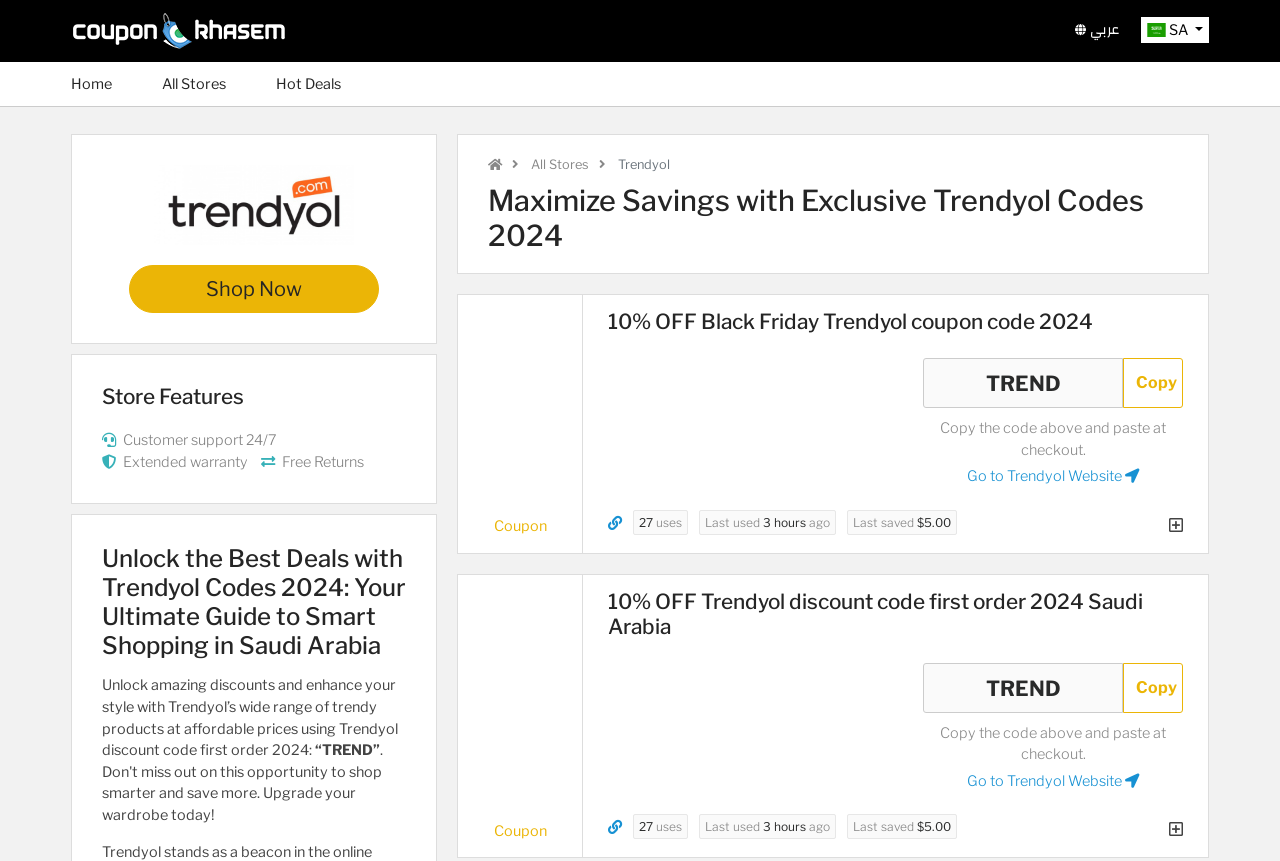Locate the bounding box coordinates of the clickable area to execute the instruction: "Click on the 'Home Page' link". Provide the coordinates as four float numbers between 0 and 1, represented as [left, top, right, bottom].

[0.055, 0.024, 0.224, 0.045]